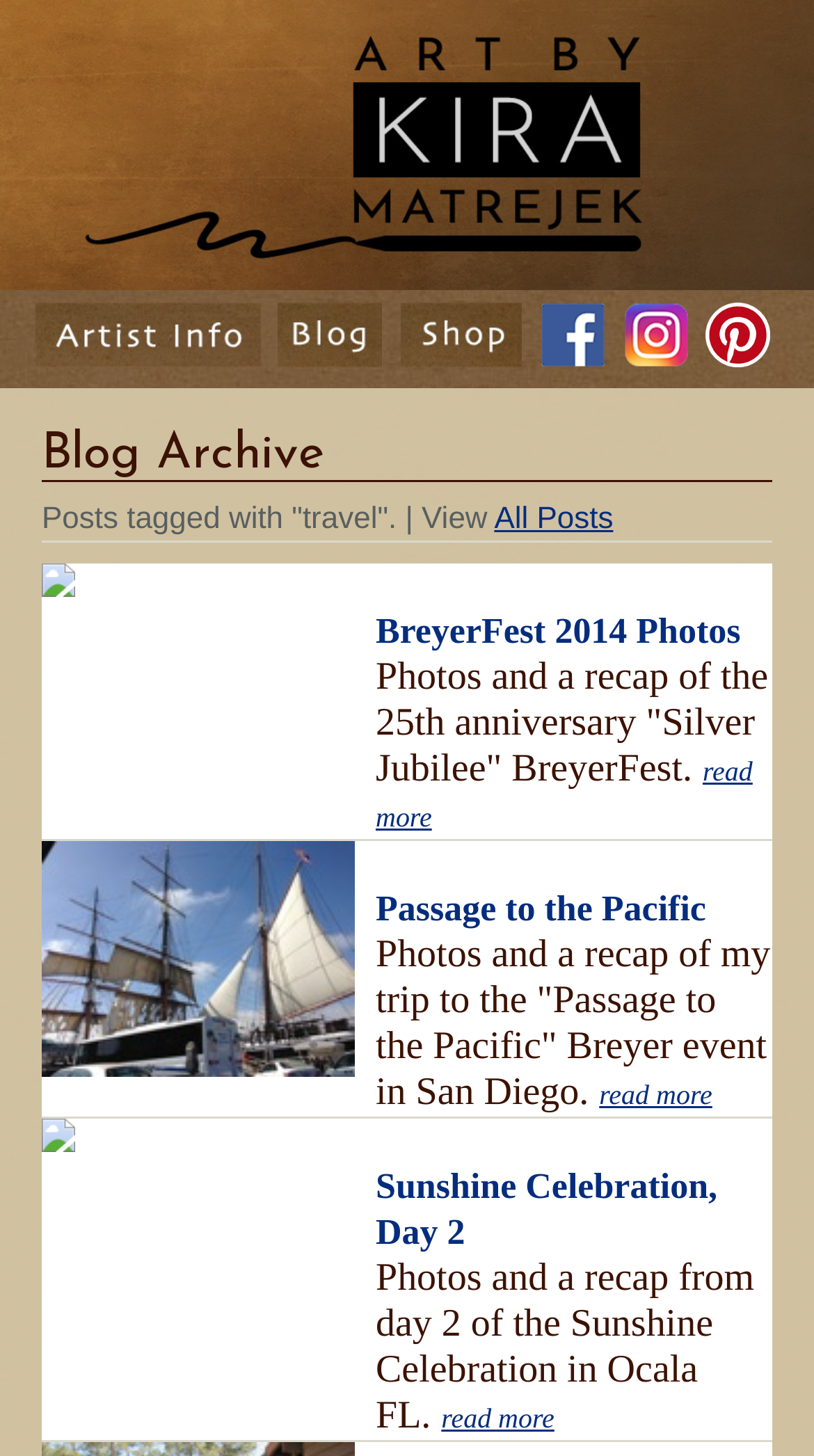Please identify the bounding box coordinates of the area that needs to be clicked to follow this instruction: "Read the post about BreyerFest 2014 Photos".

[0.462, 0.42, 0.91, 0.447]